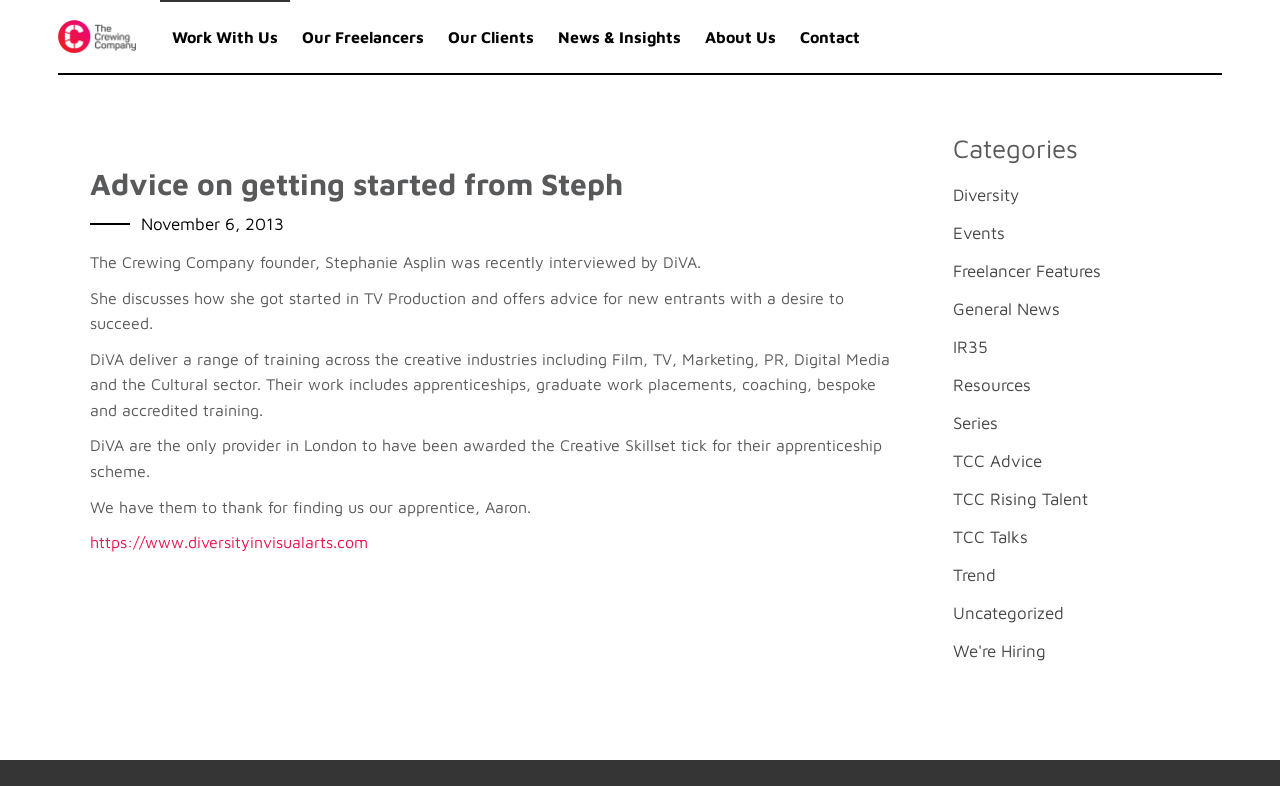Indicate the bounding box coordinates of the element that must be clicked to execute the instruction: "Click the logo". The coordinates should be given as four float numbers between 0 and 1, i.e., [left, top, right, bottom].

[0.045, 0.025, 0.107, 0.067]